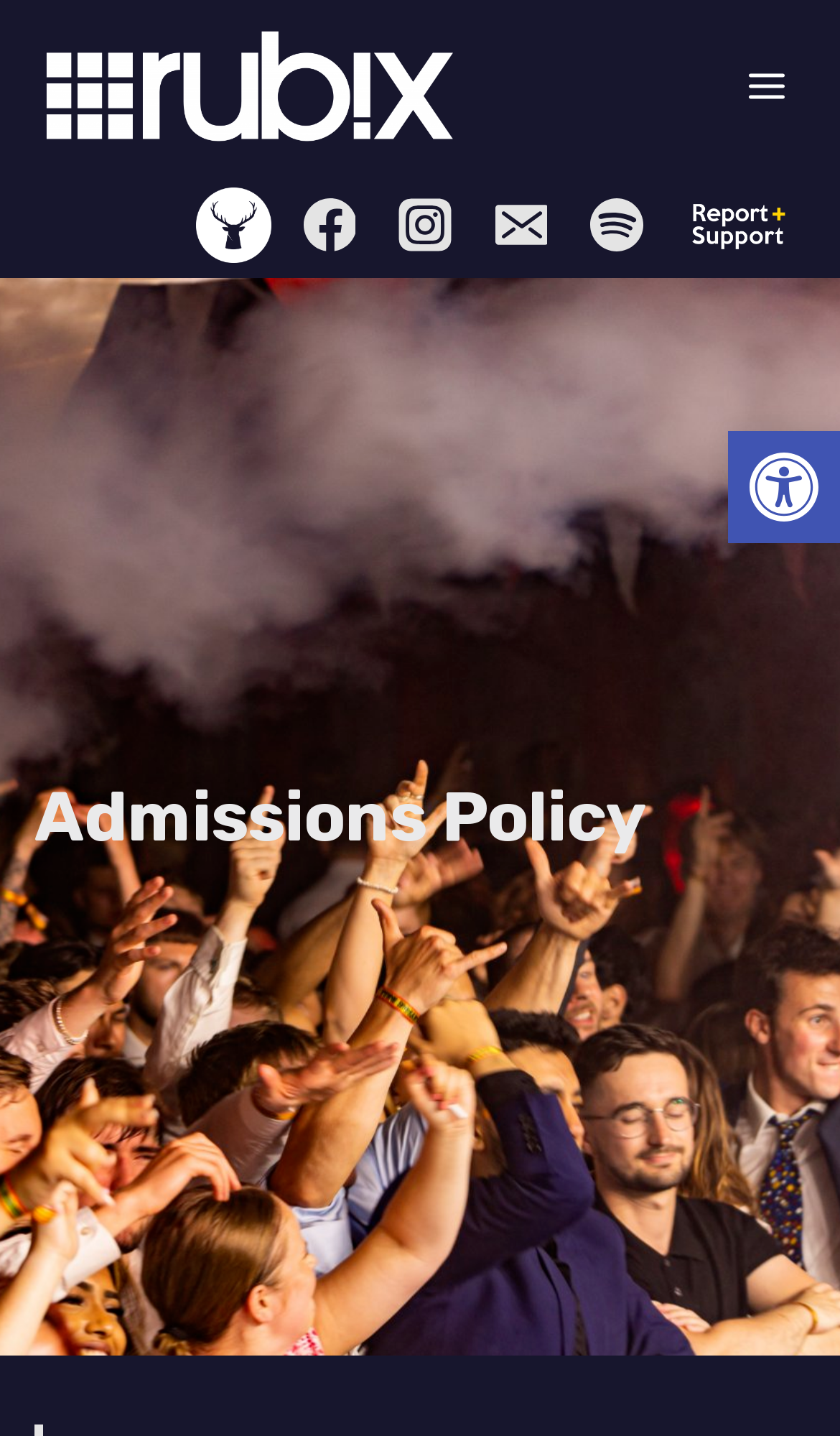Identify the bounding box coordinates for the UI element mentioned here: "Toggle Menu". Provide the coordinates as four float values between 0 and 1, i.e., [left, top, right, bottom].

[0.865, 0.037, 0.959, 0.083]